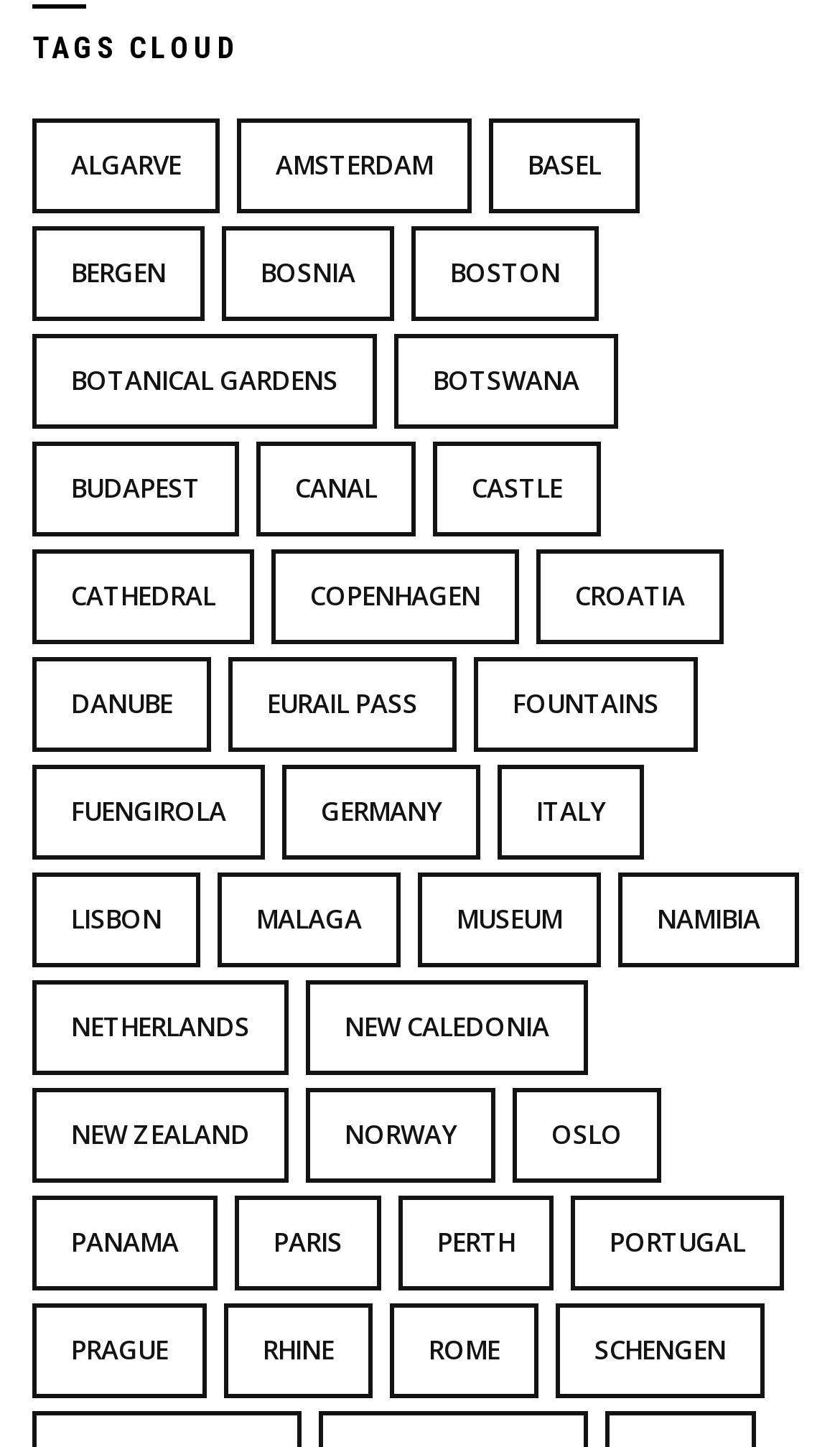Answer in one word or a short phrase: 
What is the destination with the most items?

Namibia